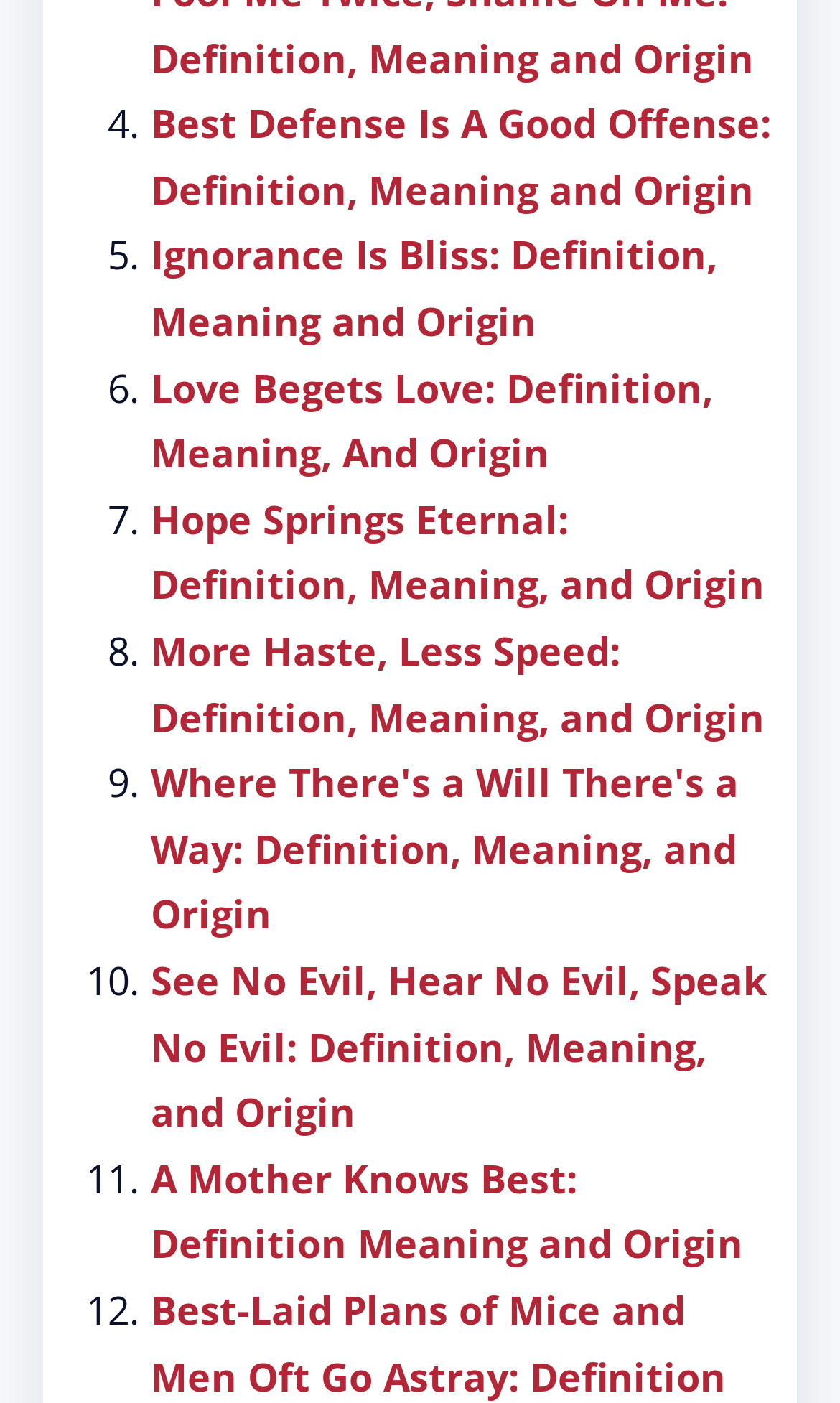Provide your answer in one word or a succinct phrase for the question: 
What is the position of the idiom 'Hope Springs Eternal'?

7th